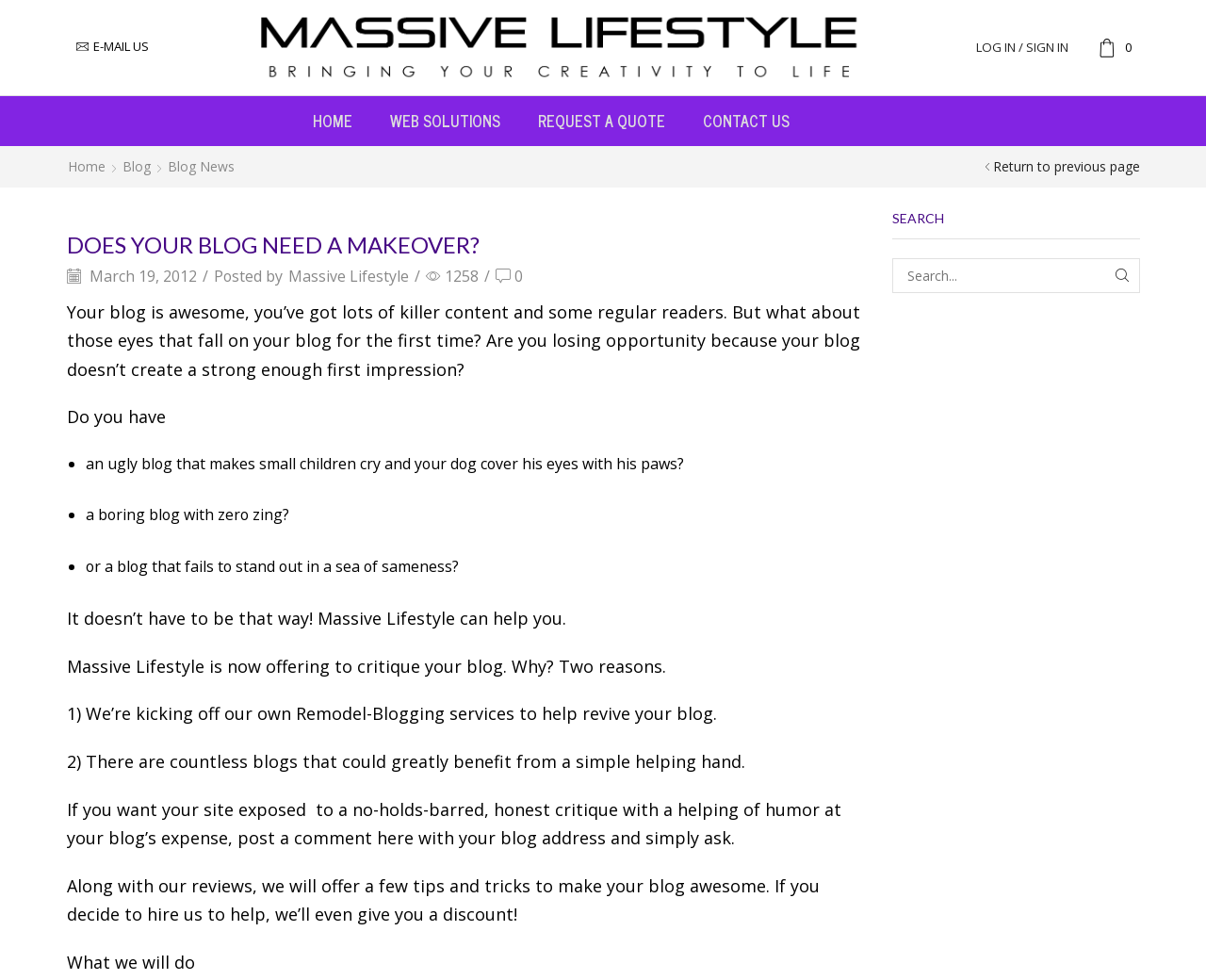Locate the bounding box coordinates of the UI element described by: "parent_node: SEARCH name="s" placeholder="Search..."". The bounding box coordinates should consist of four float numbers between 0 and 1, i.e., [left, top, right, bottom].

[0.74, 0.263, 0.945, 0.299]